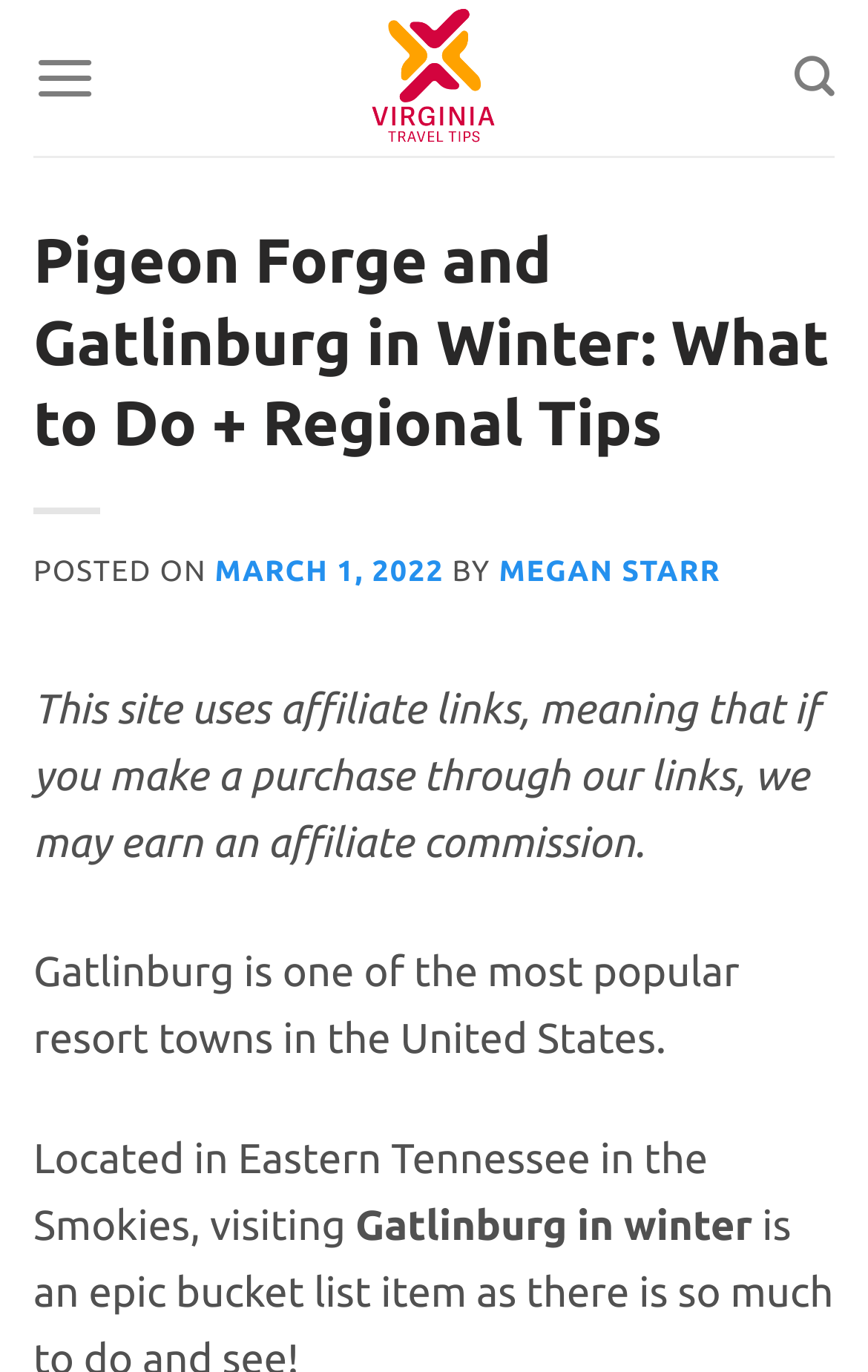Using the given element description, provide the bounding box coordinates (top-left x, top-left y, bottom-right x, bottom-right y) for the corresponding UI element in the screenshot: Megan Starr

[0.575, 0.406, 0.831, 0.428]